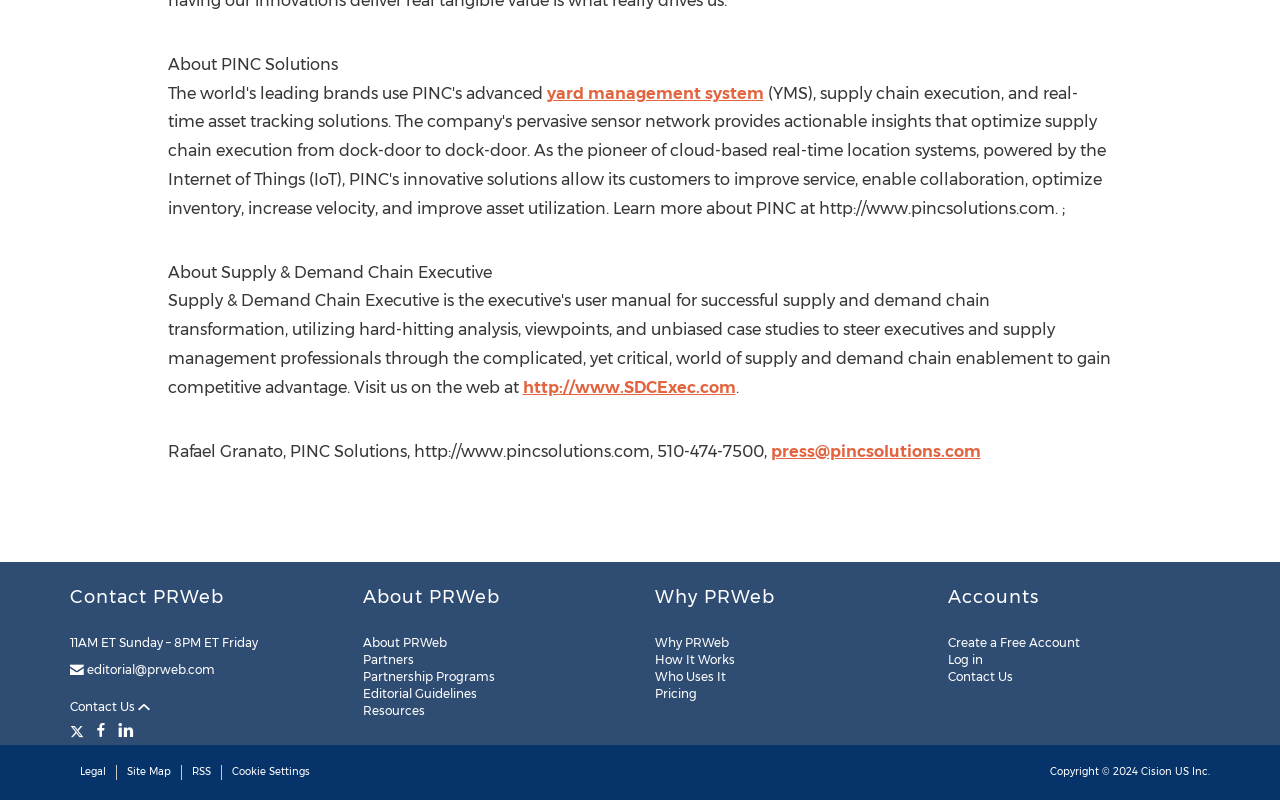What are the social media platforms linked on the webpage?
Kindly offer a detailed explanation using the data available in the image.

The webpage contains three link elements with the text 'Twitter', 'Facebook', and 'LinkedIn', respectively, which suggests that these are the social media platforms linked on the webpage.